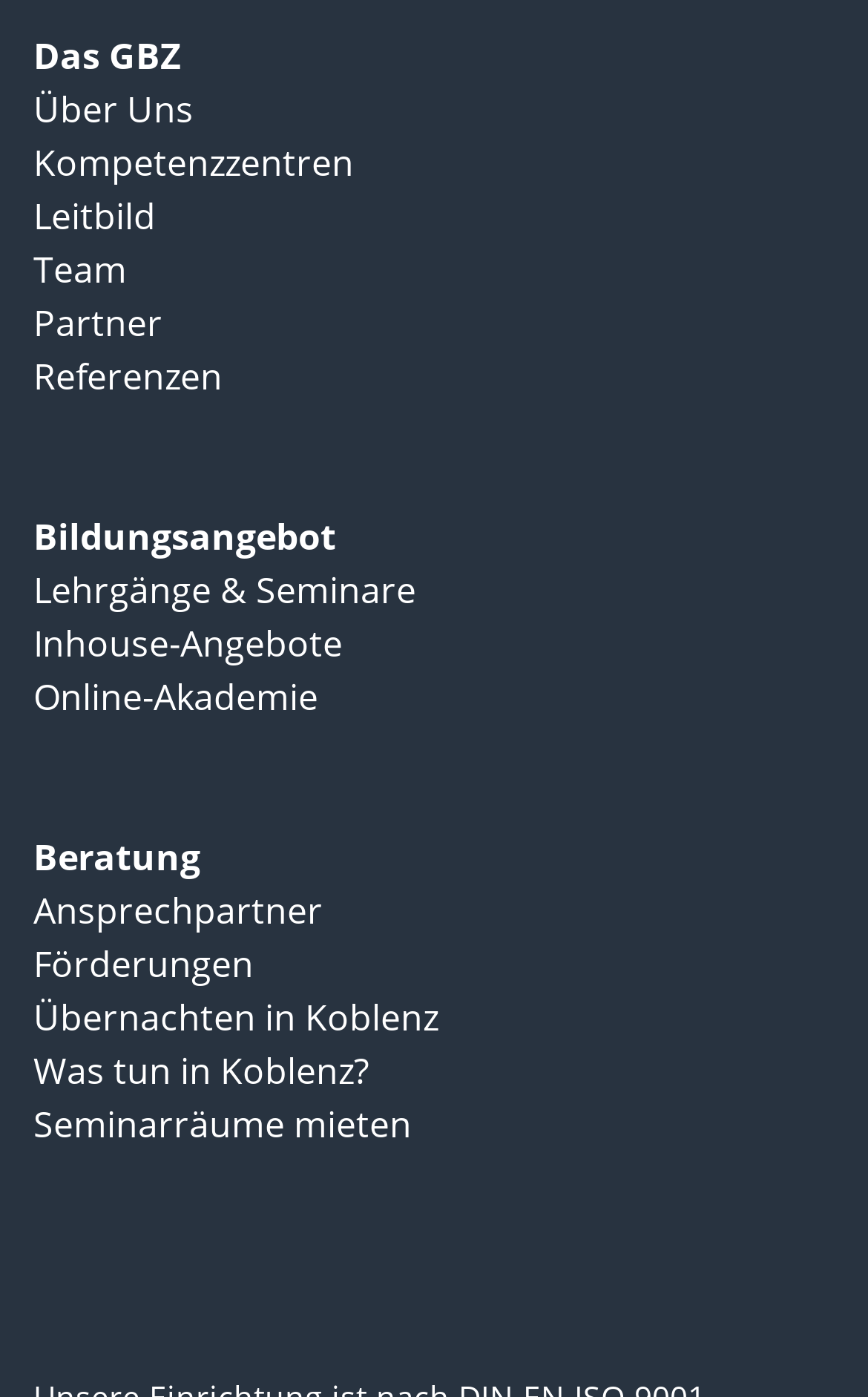Identify the bounding box coordinates for the UI element described as follows: Was tun in Koblenz?. Use the format (top-left x, top-left y, bottom-right x, bottom-right y) and ensure all values are floating point numbers between 0 and 1.

[0.038, 0.748, 0.426, 0.784]